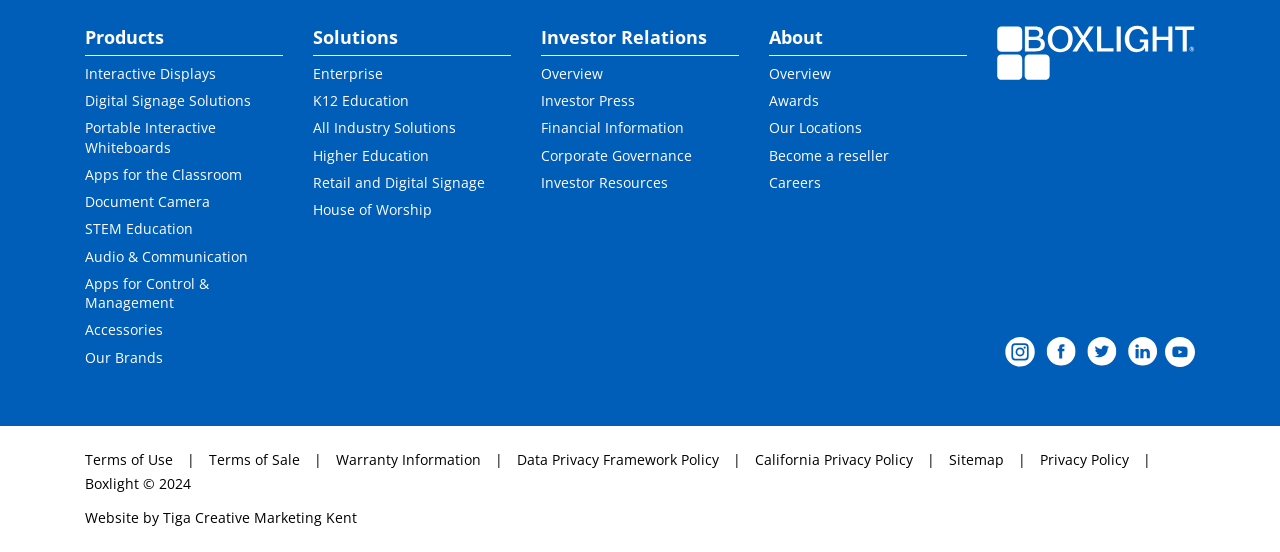Can you specify the bounding box coordinates of the area that needs to be clicked to fulfill the following instruction: "Click on the 'News' link"?

None